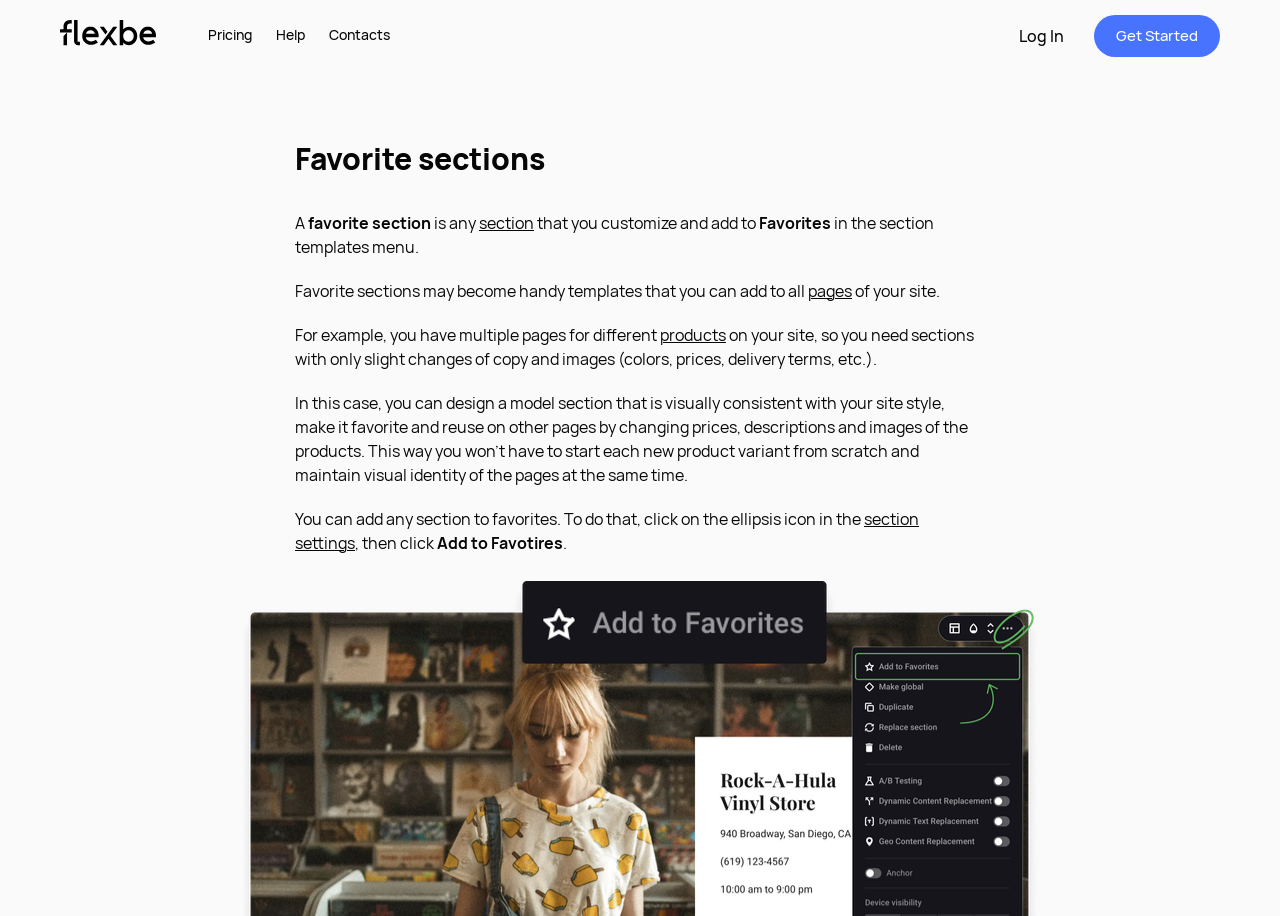Why are favorite sections handy?
Please provide a comprehensive answer based on the details in the screenshot.

The webpage implies that favorite sections are handy because they save time and effort when creating new pages, as you don't have to start from scratch and can maintain visual identity at the same time.